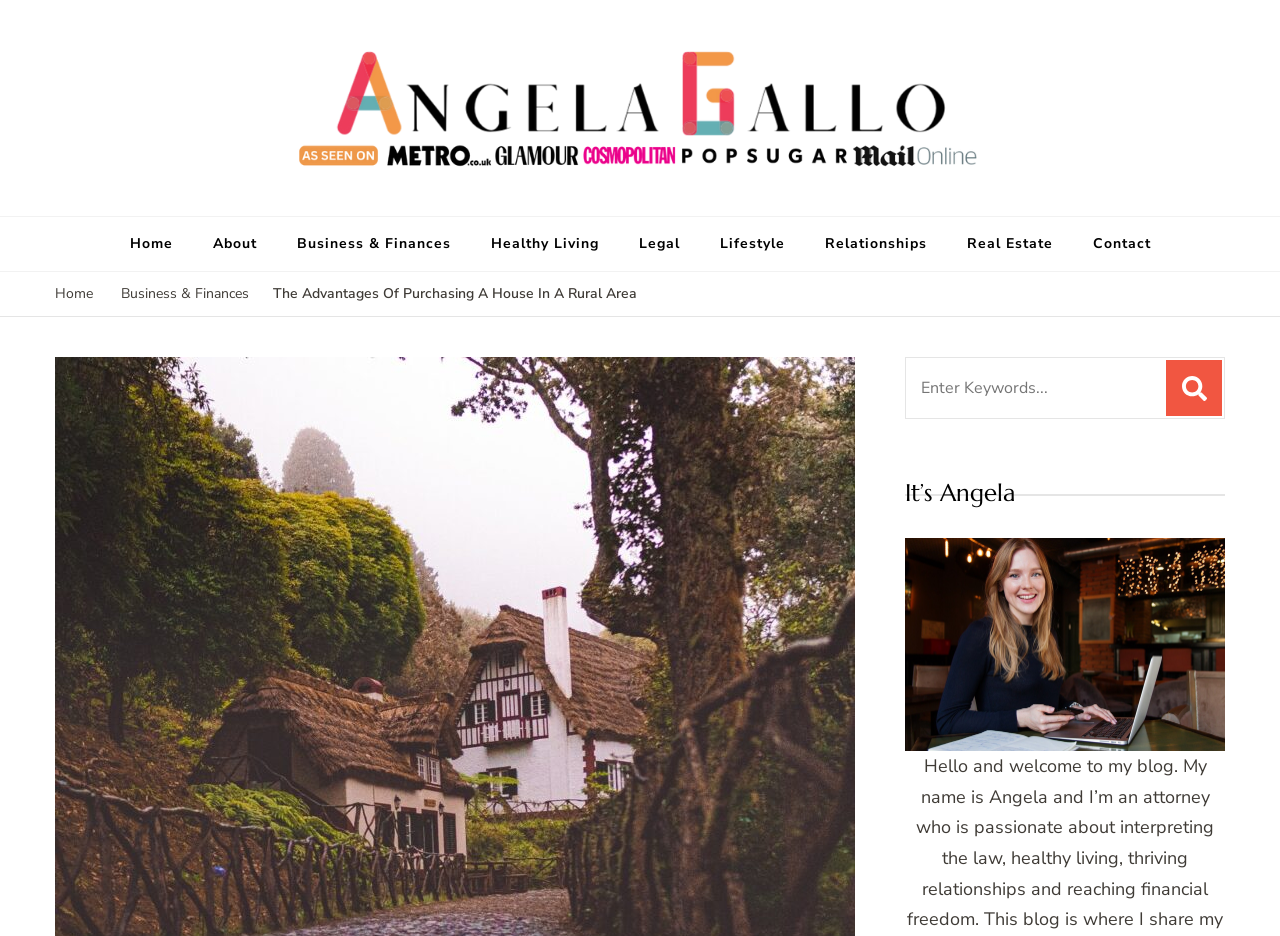Identify the bounding box coordinates of the element to click to follow this instruction: 'go to home page'. Ensure the coordinates are four float values between 0 and 1, provided as [left, top, right, bottom].

[0.043, 0.302, 0.073, 0.327]